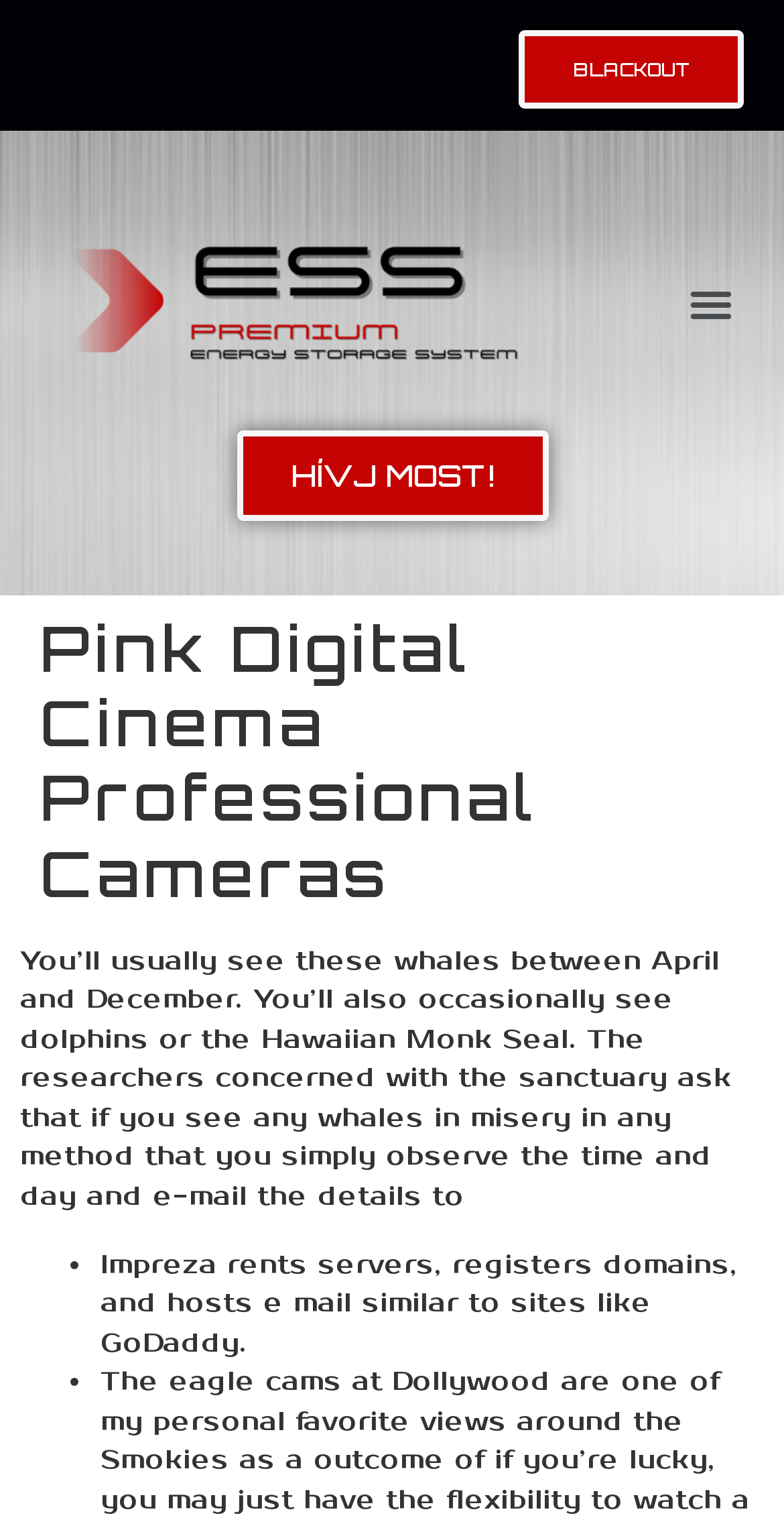Provide the bounding box coordinates of the UI element this sentence describes: "HÍVJ MOST!".

[0.301, 0.282, 0.699, 0.341]